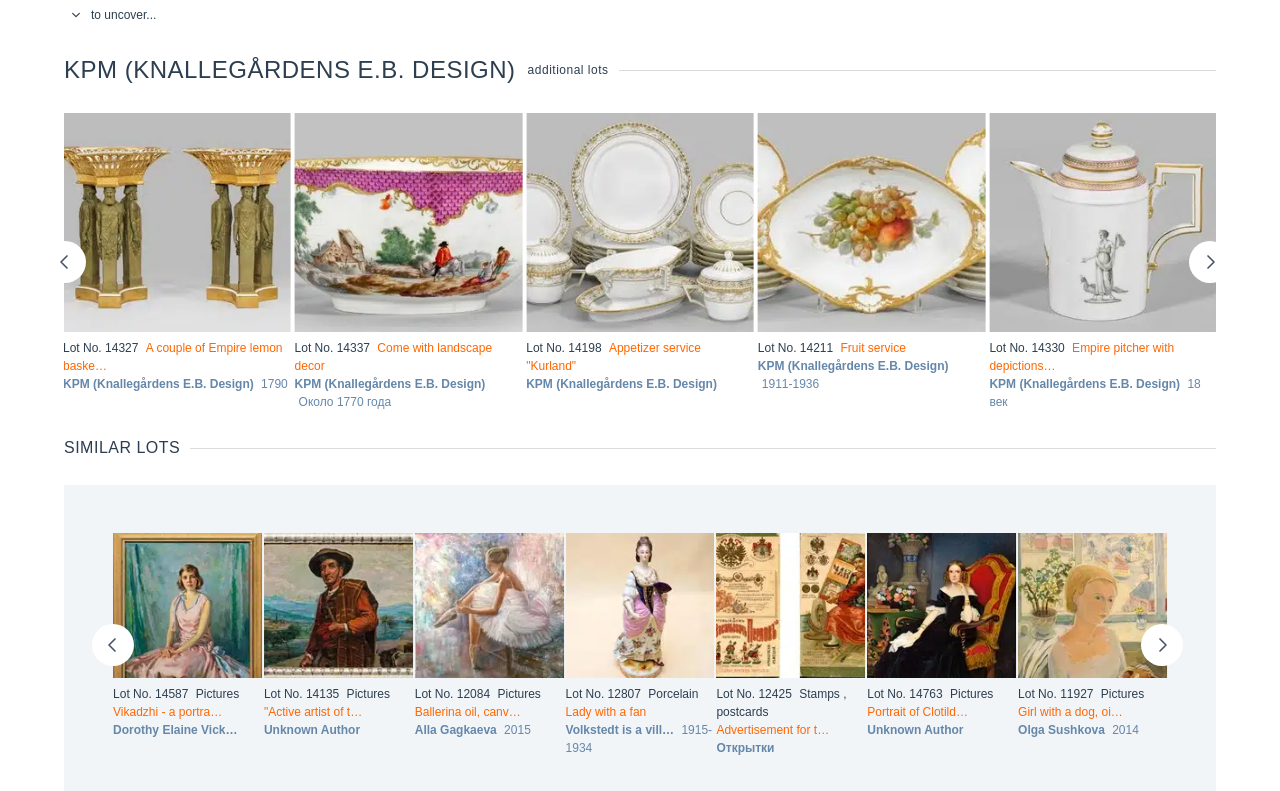What is the function of the buttons with chevron icons?
Please provide a single word or phrase based on the screenshot.

Navigation